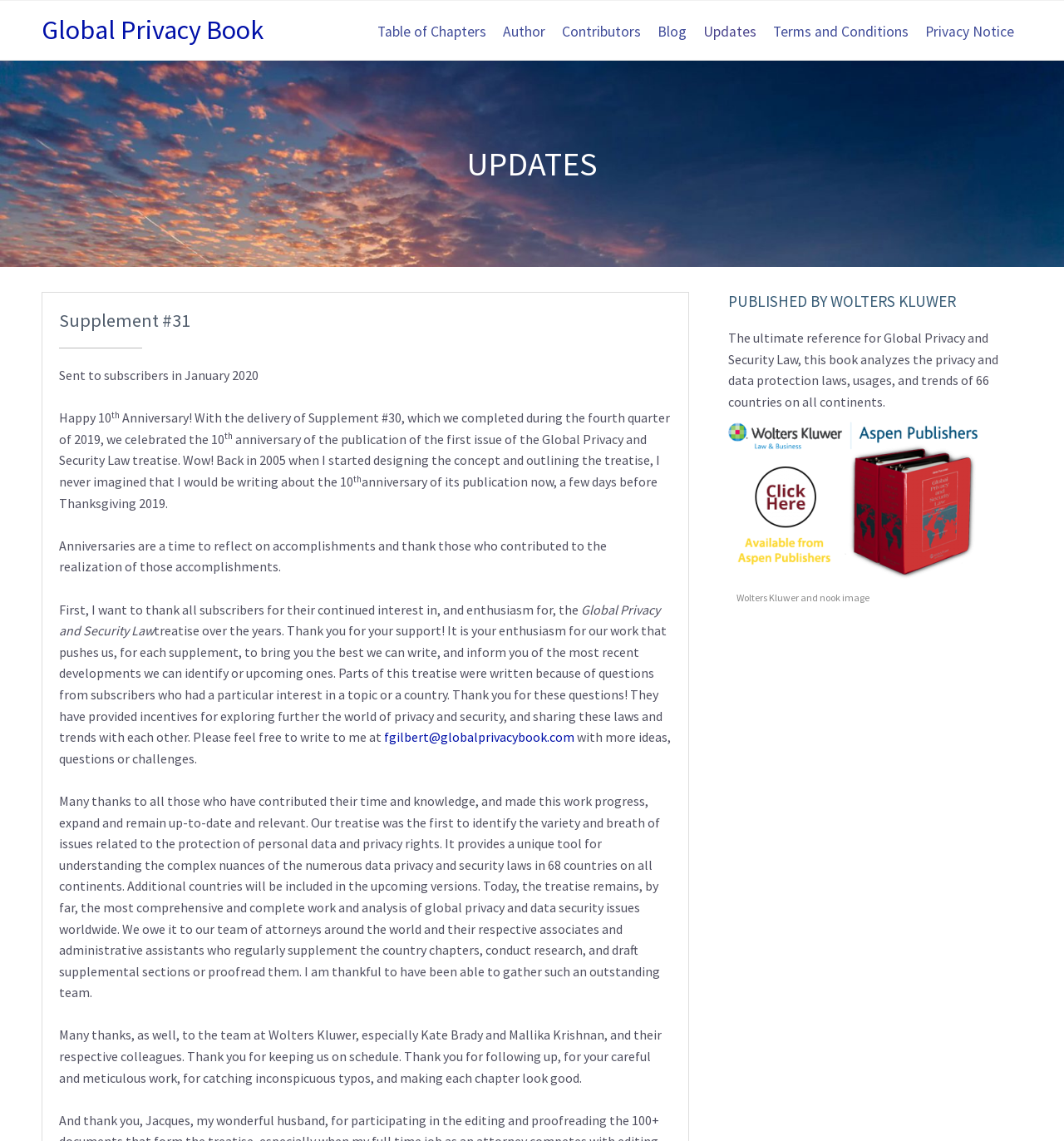Given the element description Privacy Notice, identify the bounding box coordinates for the UI element on the webpage screenshot. The format should be (top-left x, top-left y, bottom-right x, bottom-right y), with values between 0 and 1.

[0.862, 0.012, 0.961, 0.044]